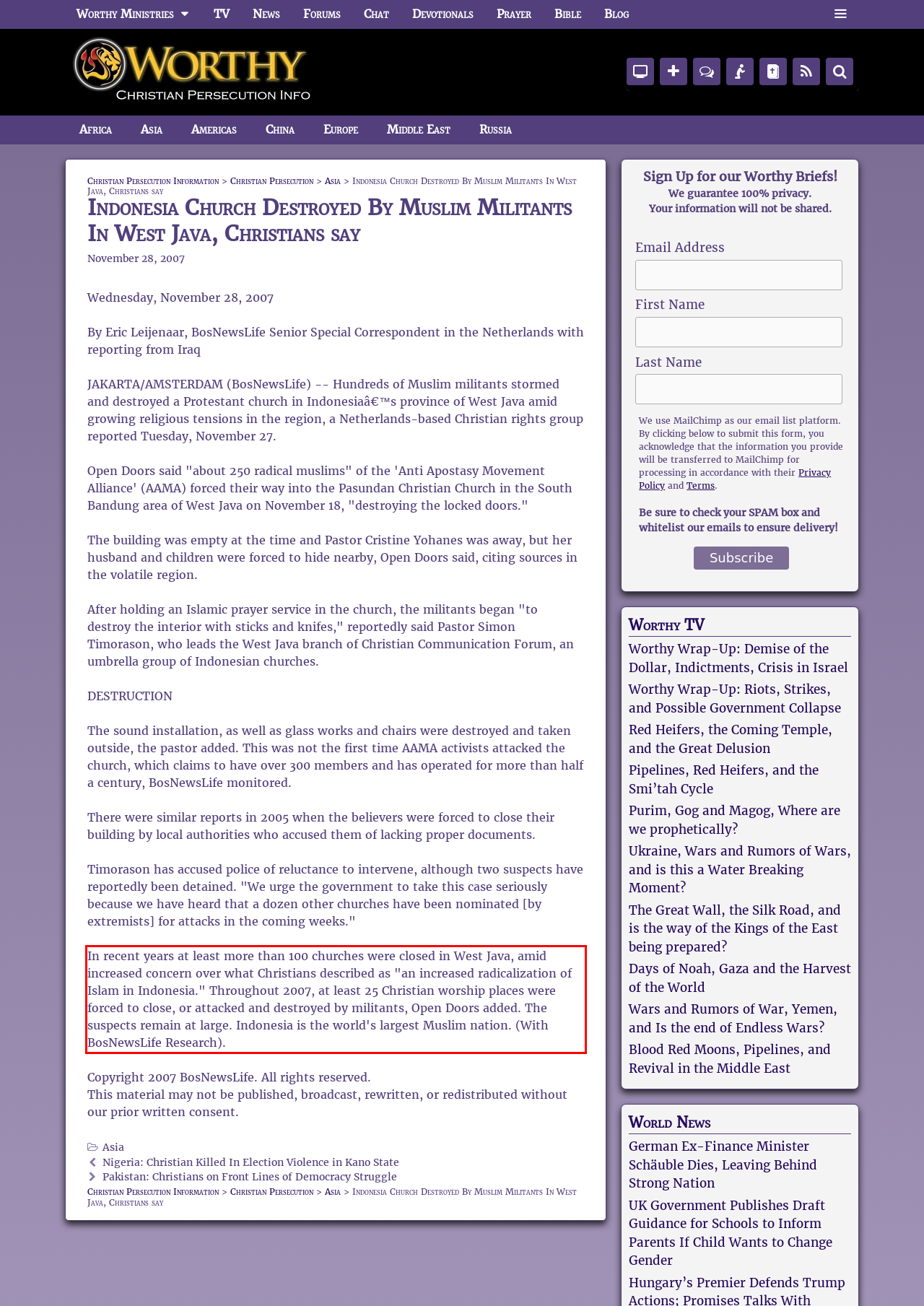Please examine the screenshot of the webpage and read the text present within the red rectangle bounding box.

In recent years at least more than 100 churches were closed in West Java, amid increased concern over what Christians described as "an increased radicalization of Islam in Indonesia." Throughout 2007, at least 25 Christian worship places were forced to close, or attacked and destroyed by militants, Open Doors added. The suspects remain at large. Indonesia is the world's largest Muslim nation. (With BosNewsLife Research).